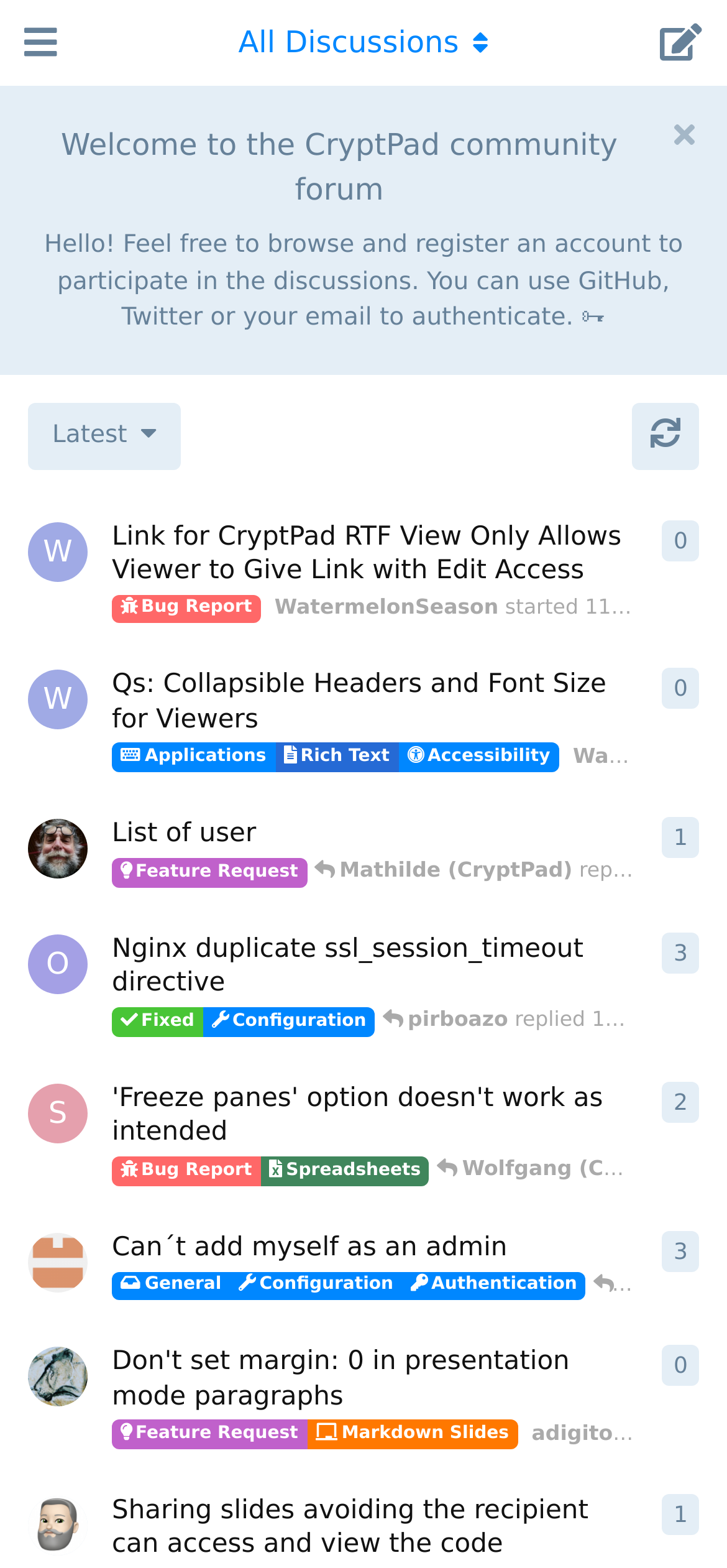Give a detailed overview of the webpage's appearance and contents.

The webpage is the CryptPad community forum, where users can report issues, ask for new features, and submit generic questions about the project. At the top left corner, there is a button to open the navigation drawer. Next to it, there is a header section with a button to hide the welcome message and a heading that reads "Welcome to the CryptPad community forum". Below the heading, there is a static text that provides a brief introduction to the forum, explaining how to browse and register an account to participate in the discussions.

On the top right corner, there are three buttons: one to toggle the navigation dropdown menu, another to change the discussion list sorting, and a refresh button. The navigation dropdown menu has an option labeled "All Discussions".

Below the header section, there is a list of articles or discussion threads. Each article has a link to the discussion topic, and some of them have headings that summarize the topic. The articles are arranged in a vertical list, with the most recent ones at the top. Each article also has a timestamp indicating when it was started.

There are a total of 7 articles or discussion threads on the page, each with a link to the topic and some with headings that summarize the topic. The topics range from bug reports to feature requests and general questions about the project.